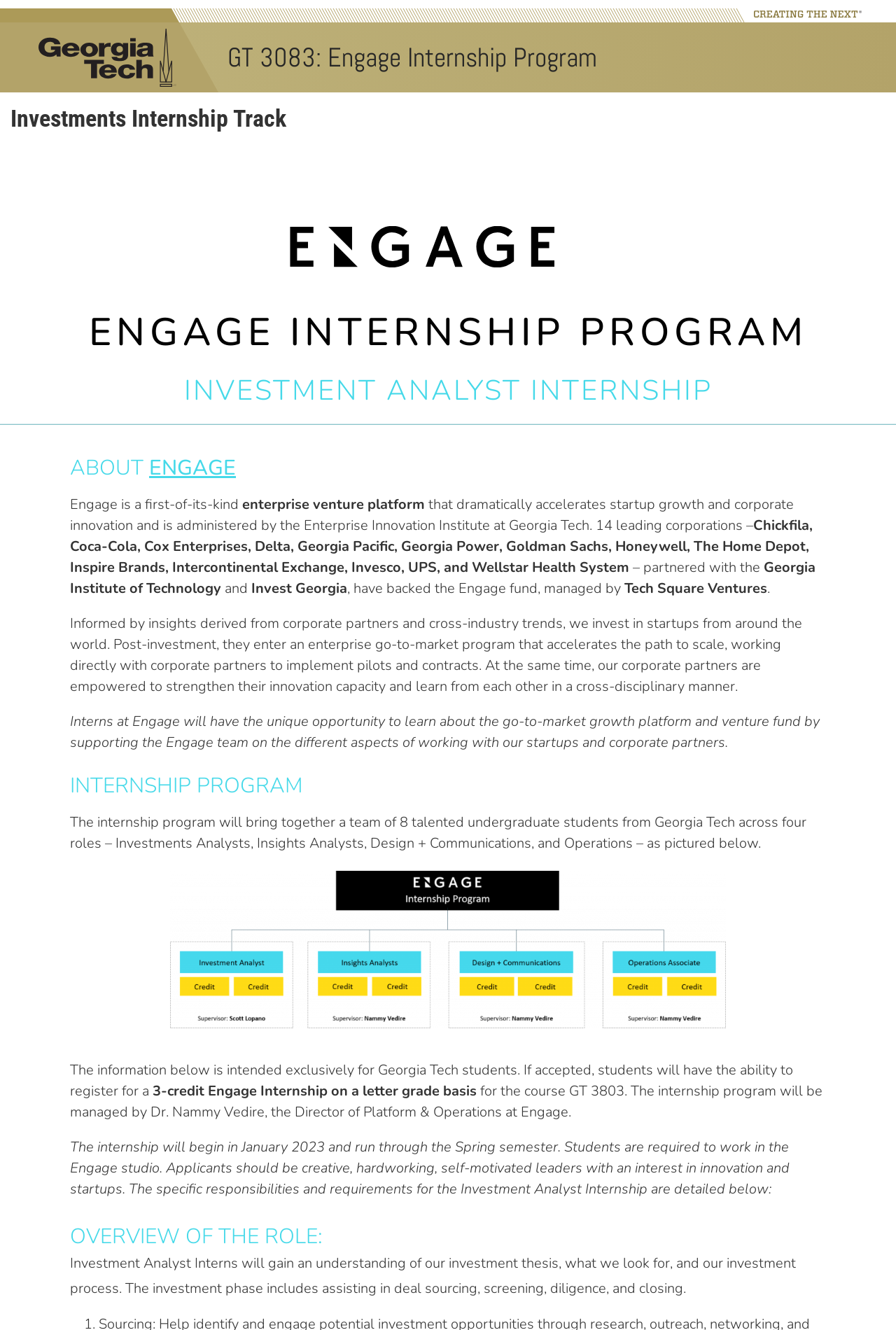Can you find and generate the webpage's heading?

Investments Internship Track